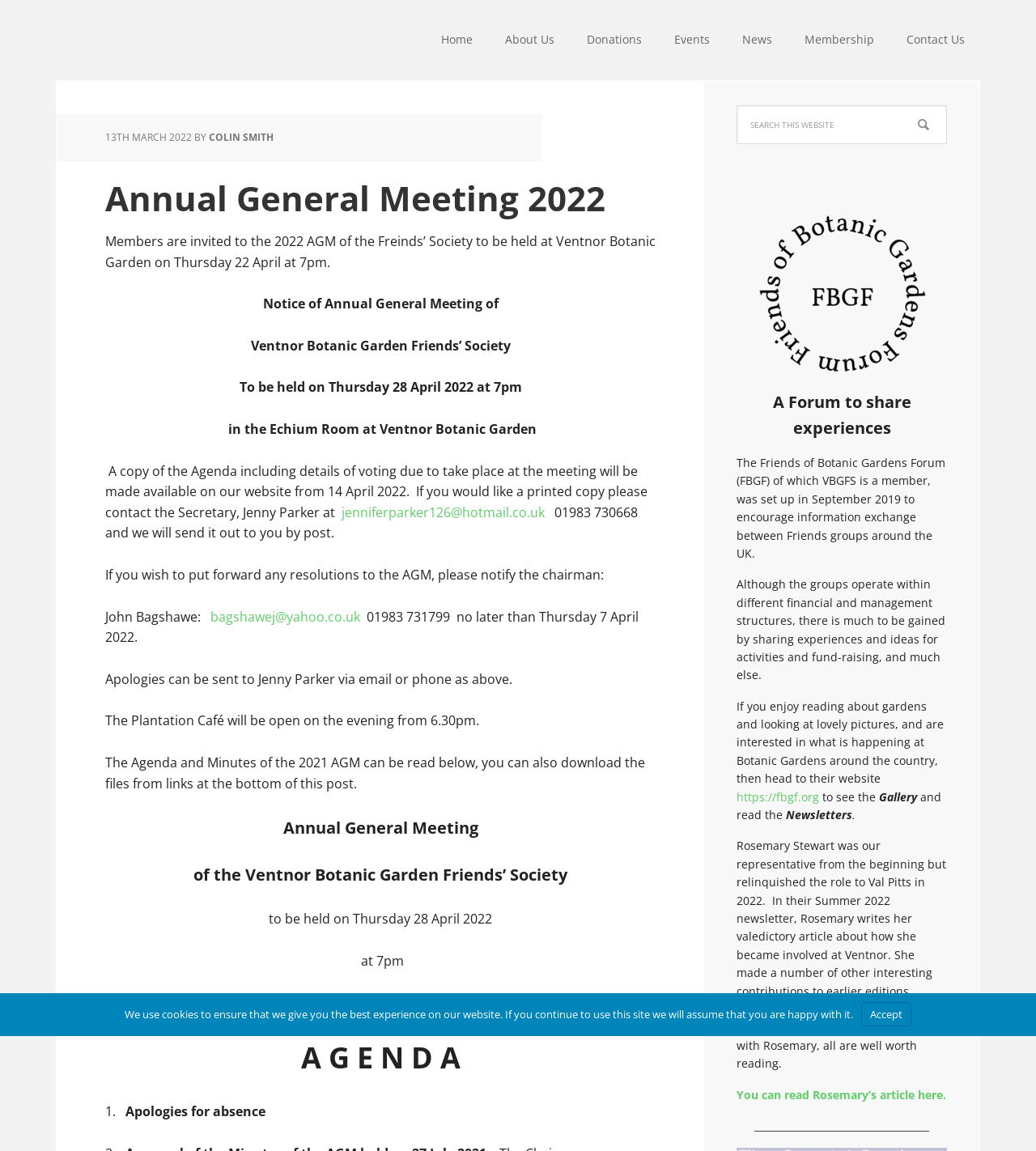Using a single word or phrase, answer the following question: 
Who wrote the valedictory article in the Summer 2022 newsletter?

Rosemary Stewart